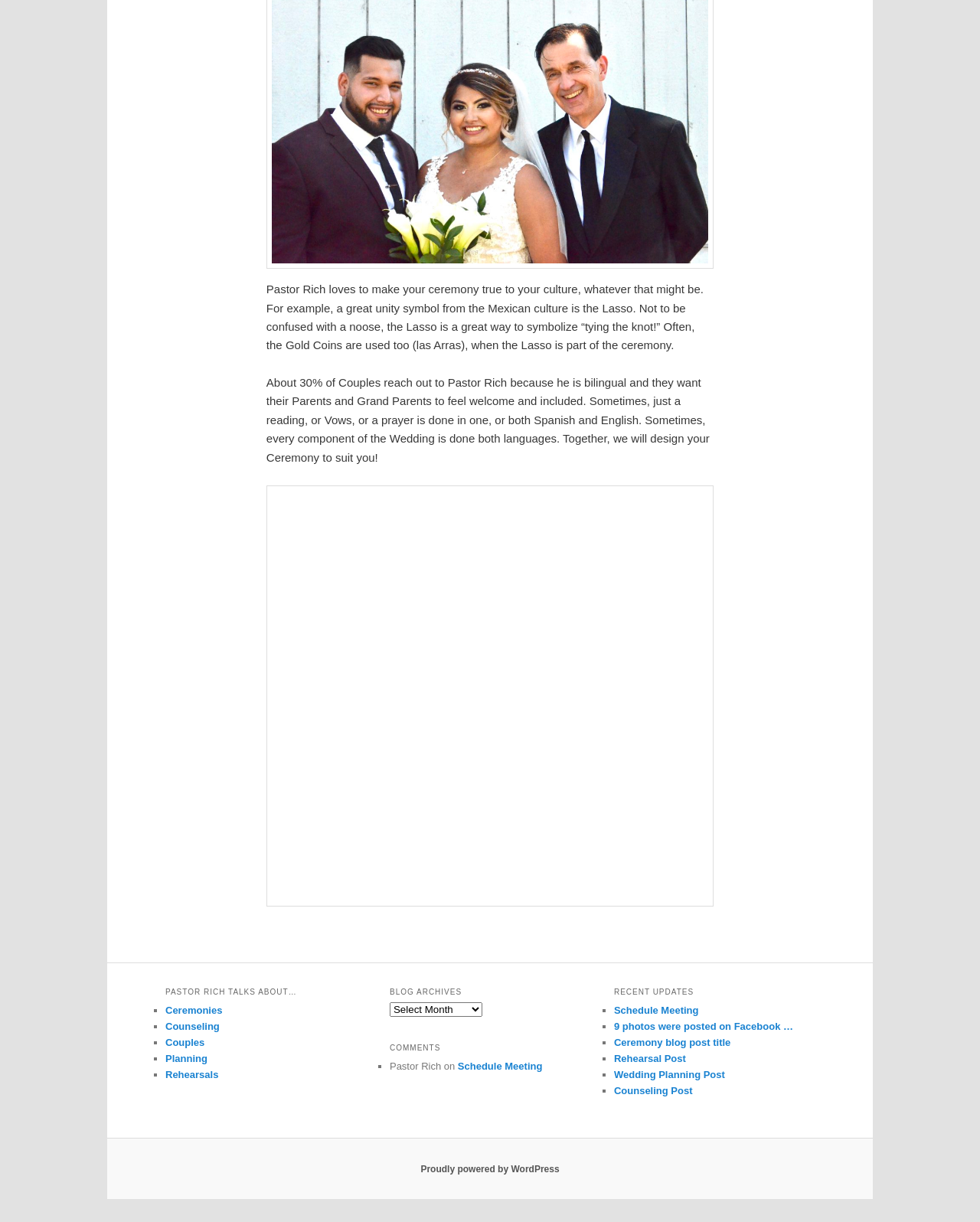Kindly determine the bounding box coordinates for the area that needs to be clicked to execute this instruction: "Click on the 'Proudly powered by WordPress' link".

[0.429, 0.952, 0.571, 0.961]